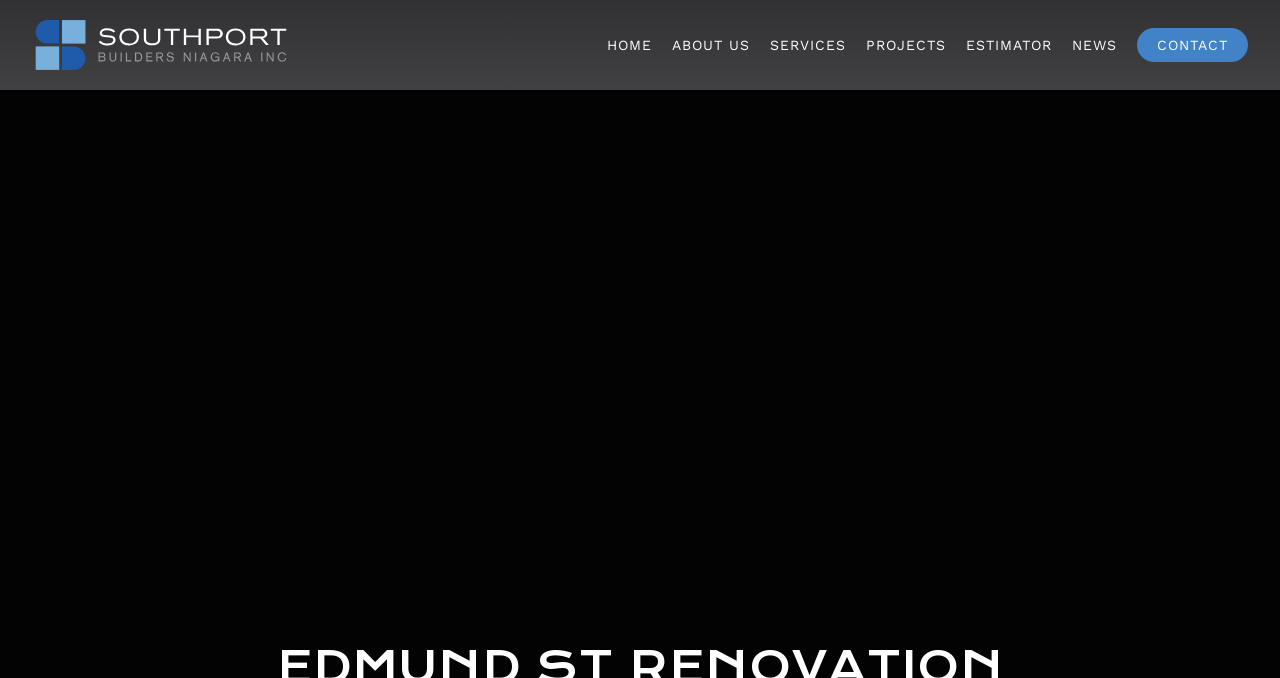Please provide the bounding box coordinates in the format (top-left x, top-left y, bottom-right x, bottom-right y). Remember, all values are floating point numbers between 0 and 1. What is the bounding box coordinate of the region described as: alt="Southport Builders"

[0.022, 0.022, 0.23, 0.111]